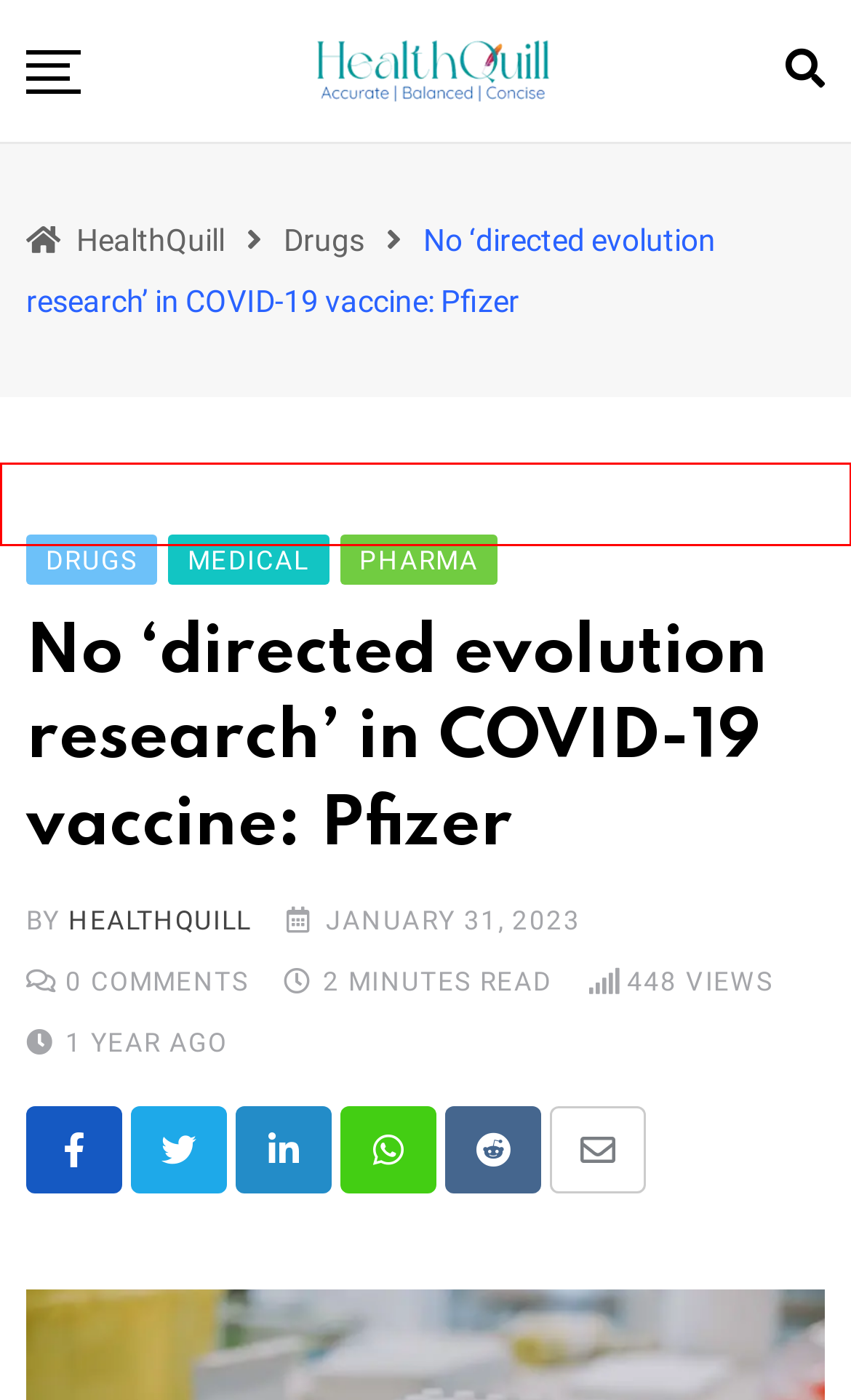After examining the screenshot of a webpage with a red bounding box, choose the most accurate webpage description that corresponds to the new page after clicking the element inside the red box. Here are the candidates:
A. Drugs Archives - HealthQuill
B. Pharma Archives - HealthQuill
C. About Us - HealthQuill - Accurate | Balanced | Concise
D. Home Page - HealthQuill - Accurate | Balanced | Concise
E. Health Archives - HealthQuill
F. Climate Archives - HealthQuill
G. Medical Archives - HealthQuill
H. HealthQuill, Author at HealthQuill

E